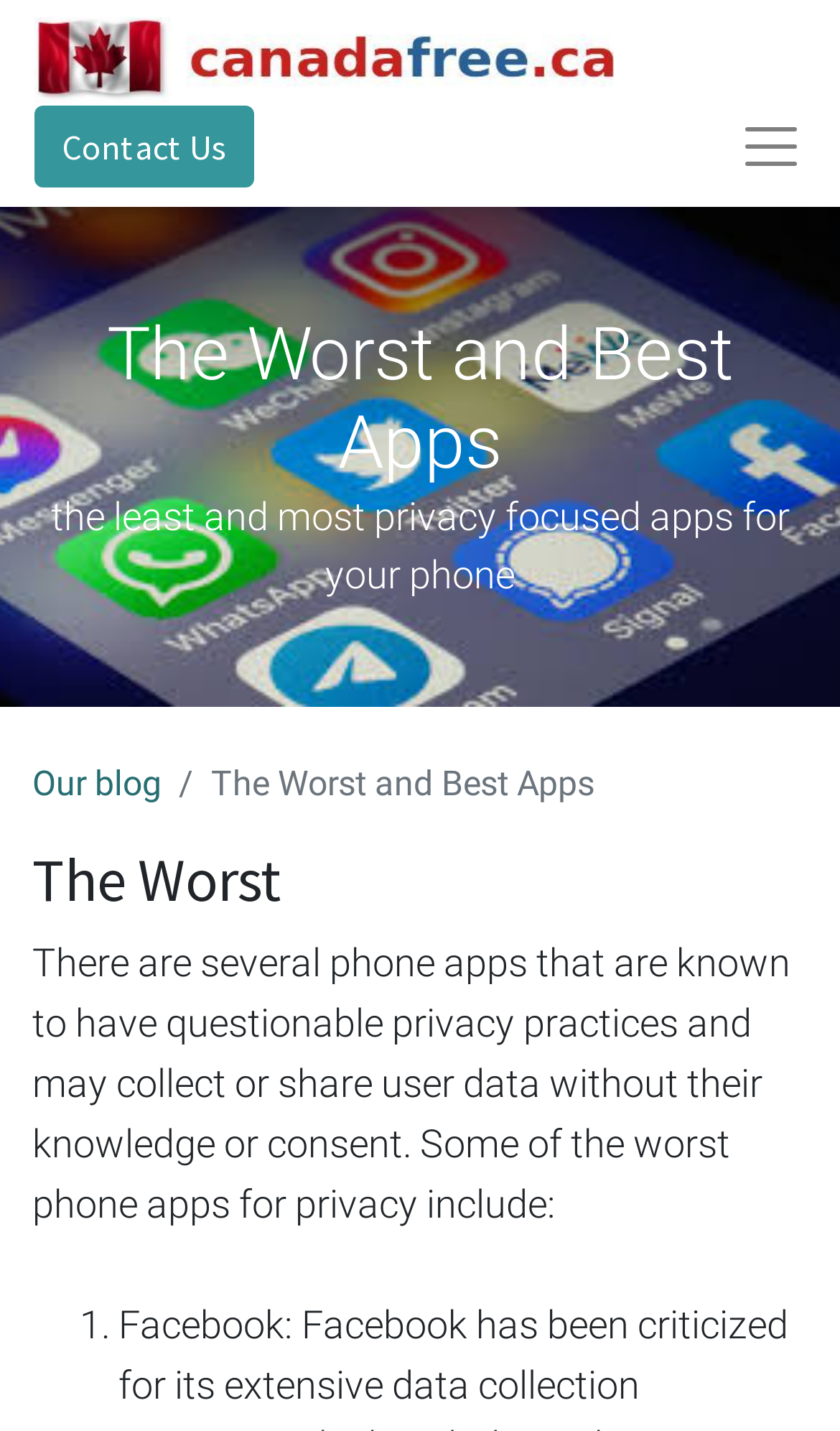What is the name of the website?
Refer to the image and provide a concise answer in one word or phrase.

canadafree